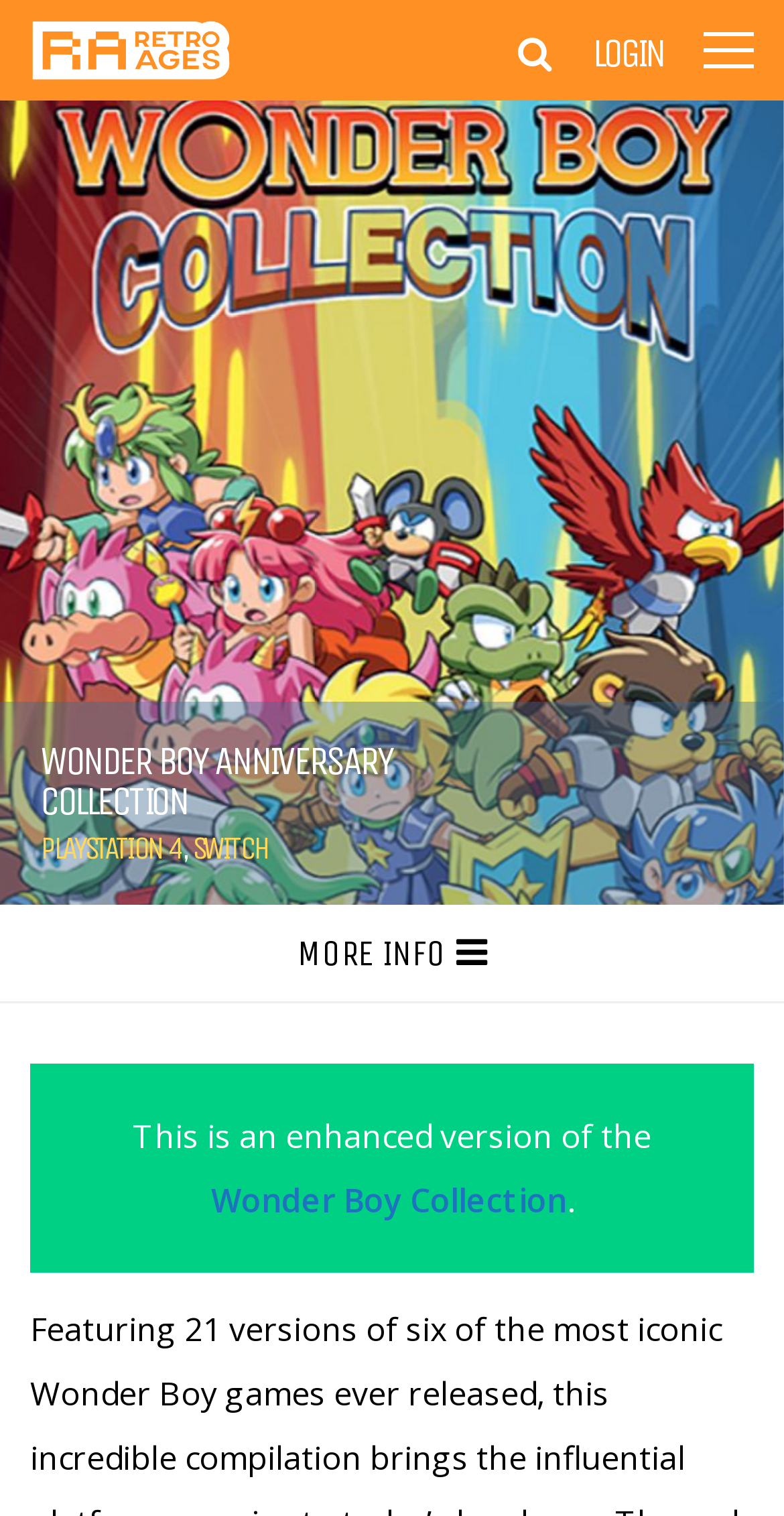Please answer the following question using a single word or phrase: 
What platforms are supported by the collection?

PlayStation 4, SWITCH